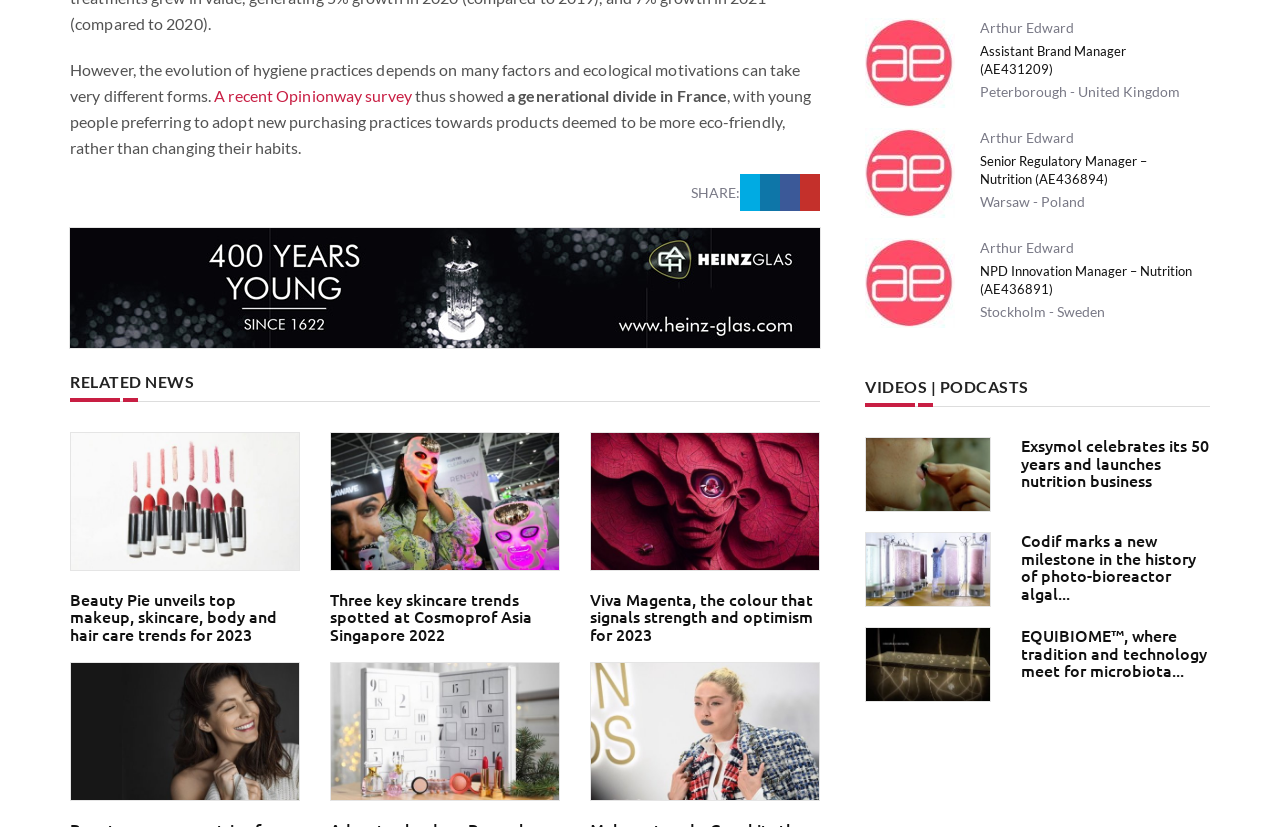Please mark the clickable region by giving the bounding box coordinates needed to complete this instruction: "Learn more about Marketing LogIQ".

None